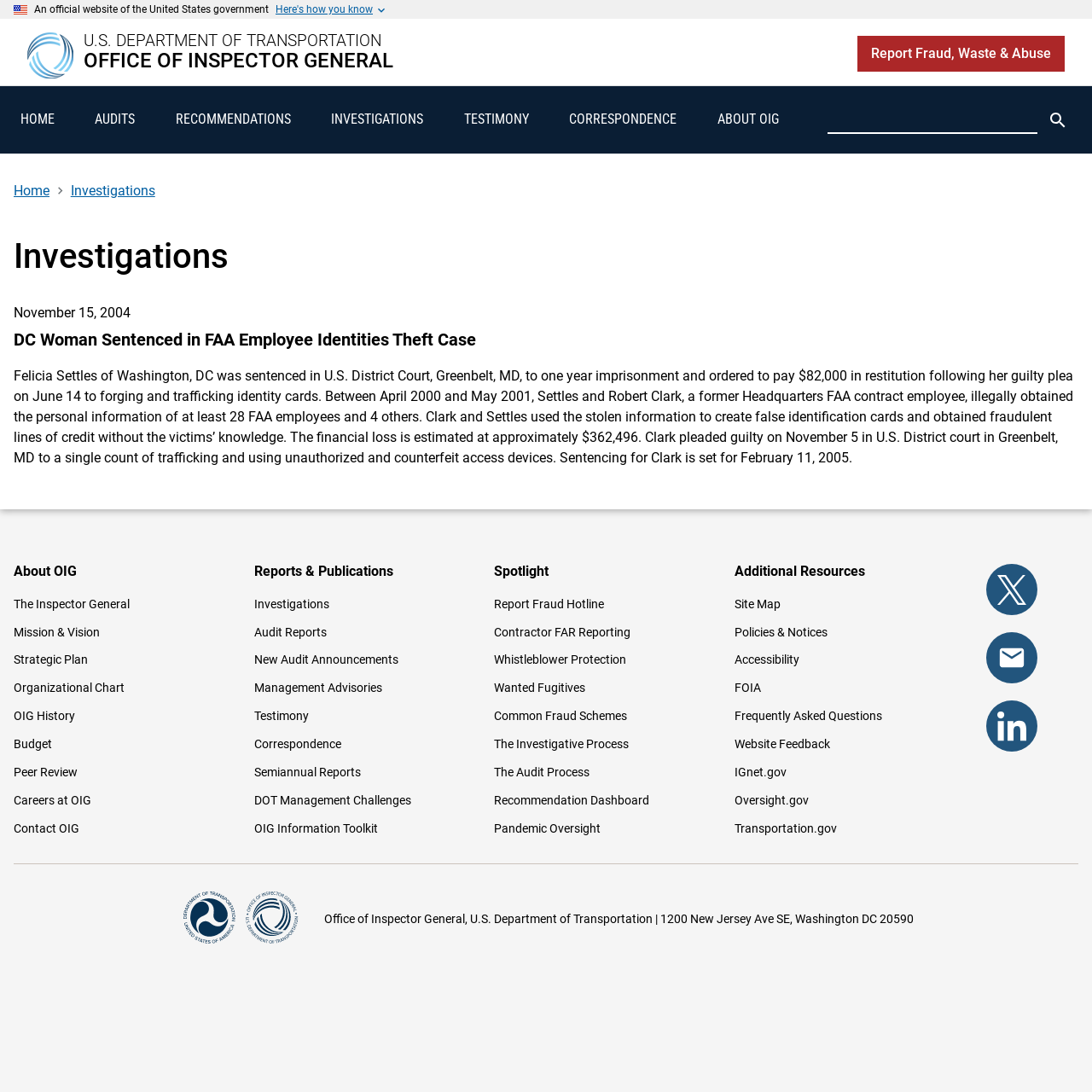Create a full and detailed caption for the entire webpage.

This webpage is from the Office of Inspector General (OIG) of the U.S. Department of Transportation. At the top, there is a U.S. flag image and a header with the title "DC Woman Sentenced in FAA Employee Identities Theft Case | DOT OIG". Below the header, there is a navigation menu with links to "Home", "Audits", "Recommendations", "Investigations", "Testimony", "Correspondence", and "About OIG".

On the left side, there is a search box and a button to search the site. Below the search box, there is a main content area with a breadcrumb navigation showing the path "Home > Investigations". The main content area is divided into two sections. The top section has a heading "Investigations" and a subheading "DC Woman Sentenced in FAA Employee Identities Theft Case". Below the subheading, there is a paragraph of text describing the case, including the sentencing of Felicia Settles and the details of the identity theft scheme.

The bottom section of the main content area has links to various resources, including "About OIG", "Reports & Publications", "Spotlight", and "Additional Resources". These links lead to pages with more information on the OIG's mission, reports, and publications, as well as resources for whistleblowers and information on fraud schemes.

At the bottom of the page, there is a footer with links to "Return to top", social media pages, and a subscription link to receive updates from the site. There are also links to various OIG resources, including the Inspector General's page, mission and vision statements, and a strategic plan.